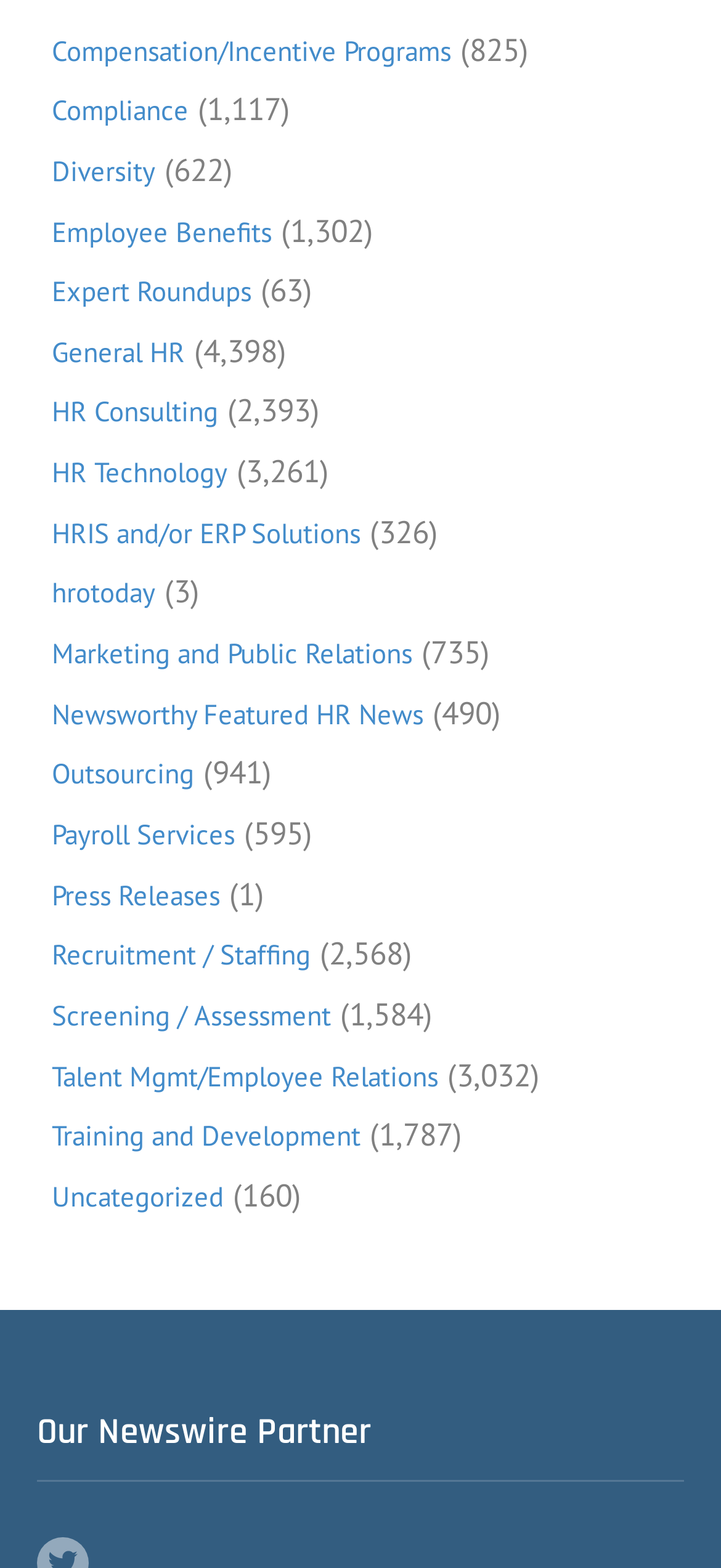Given the description of the UI element: "Uncategorized", predict the bounding box coordinates in the form of [left, top, right, bottom], with each value being a float between 0 and 1.

[0.072, 0.752, 0.31, 0.774]